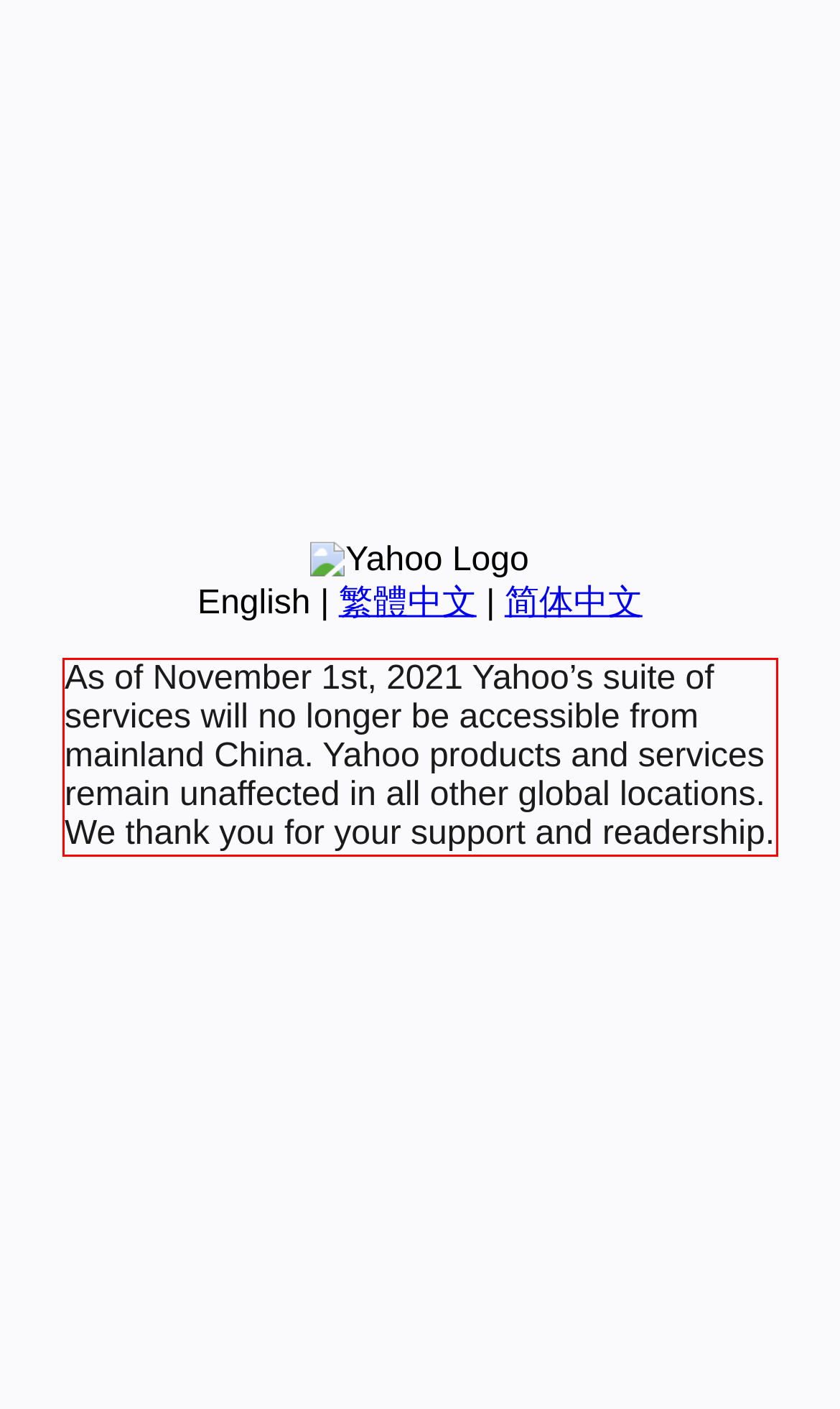Analyze the screenshot of the webpage that features a red bounding box and recognize the text content enclosed within this red bounding box.

As of November 1st, 2021 Yahoo’s suite of services will no longer be accessible from mainland China. Yahoo products and services remain unaffected in all other global locations. We thank you for your support and readership.